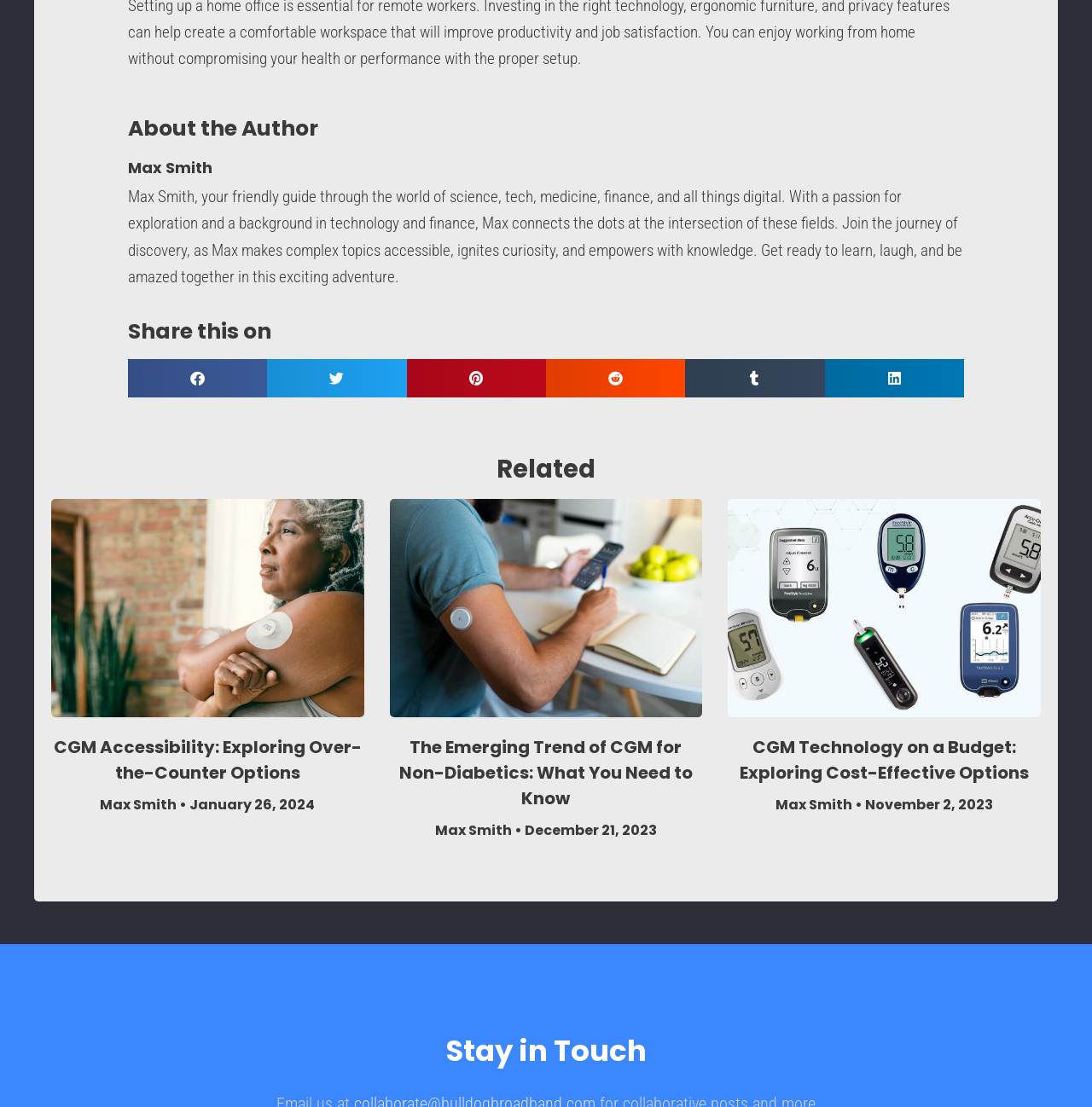Find the bounding box coordinates of the clickable element required to execute the following instruction: "Explore the Emerging Trend of CGM for Non-Diabetics". Provide the coordinates as four float numbers between 0 and 1, i.e., [left, top, right, bottom].

[0.357, 0.664, 0.634, 0.732]